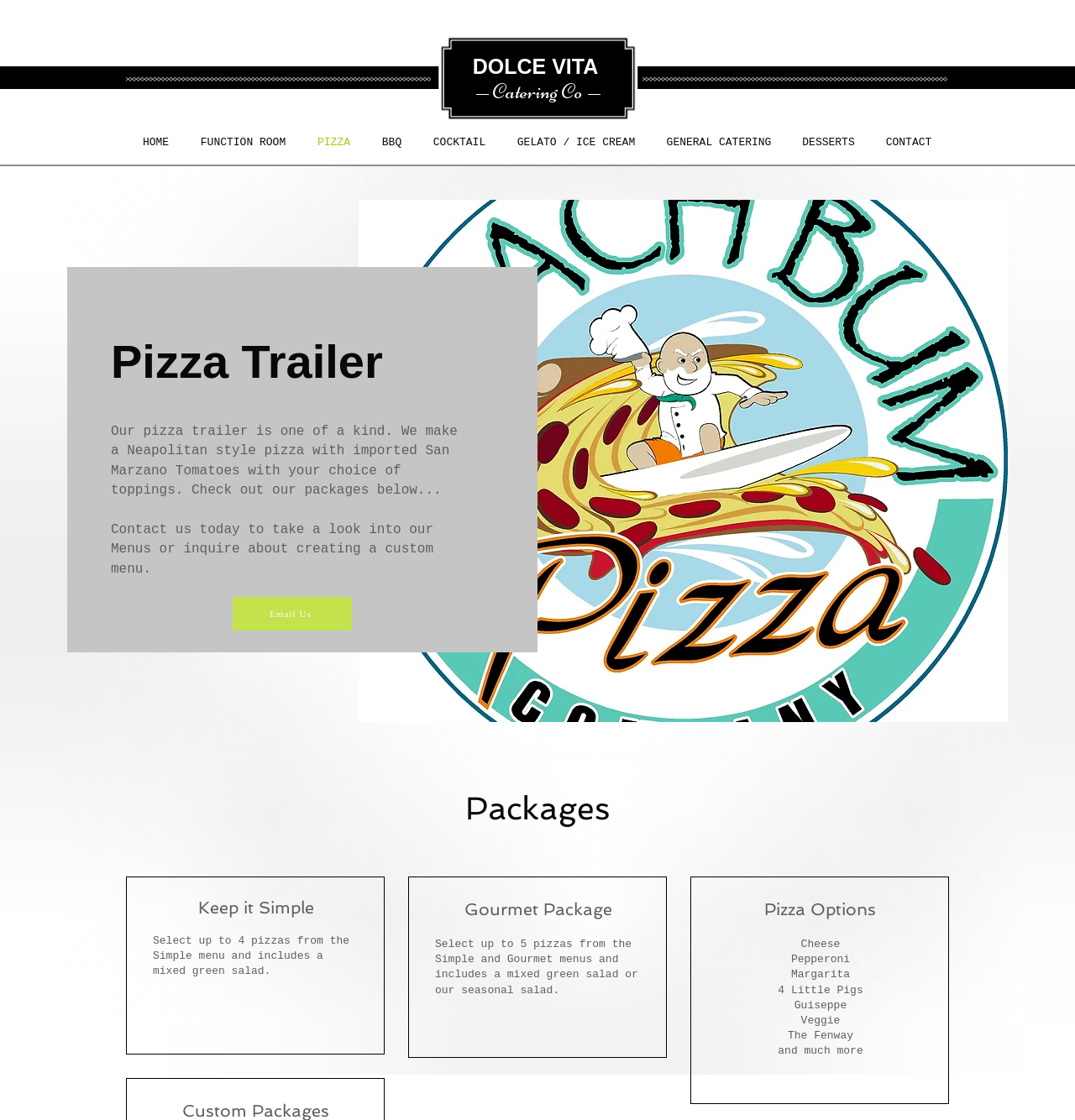What is the purpose of the Contact us today link?
Based on the content of the image, thoroughly explain and answer the question.

The webpage suggests that the Contact us today link is for inquiring about menus or creating a custom menu, as stated in the text 'Contact us today to take a look into our Menus or inquire about creating a custom menu'.